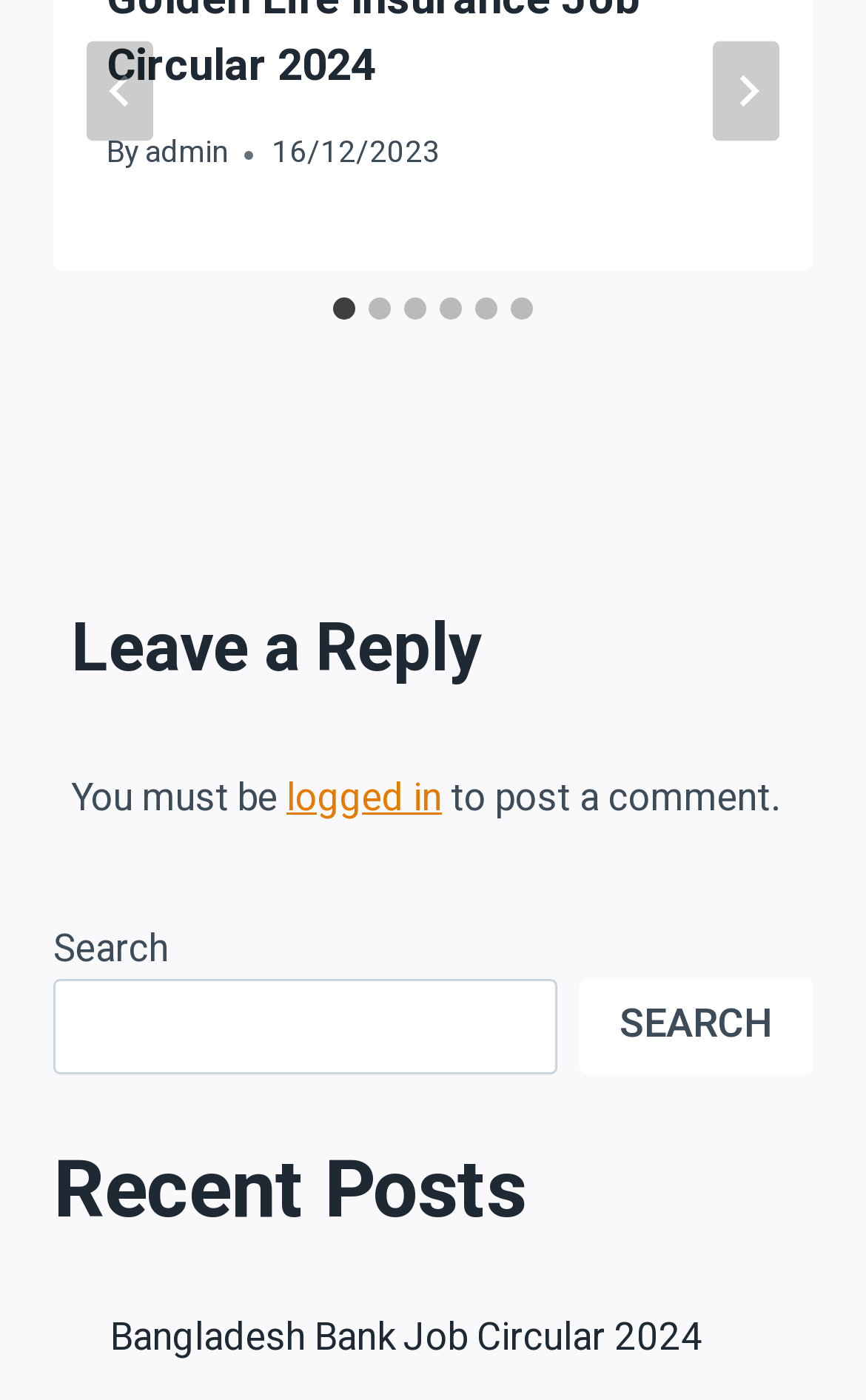What is the purpose of the search box?
Respond with a short answer, either a single word or a phrase, based on the image.

Search the website